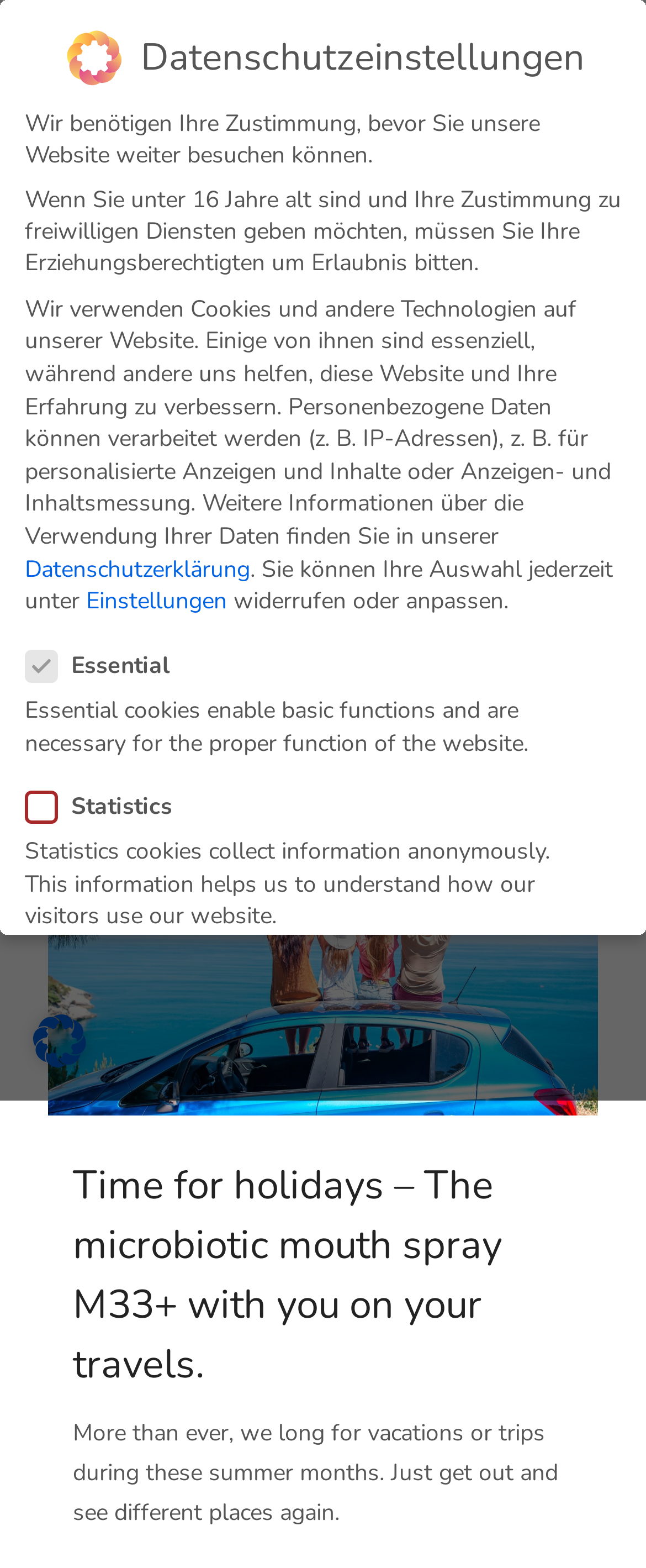Identify the bounding box coordinates of the region that should be clicked to execute the following instruction: "Search for something".

[0.159, 0.175, 0.841, 0.219]